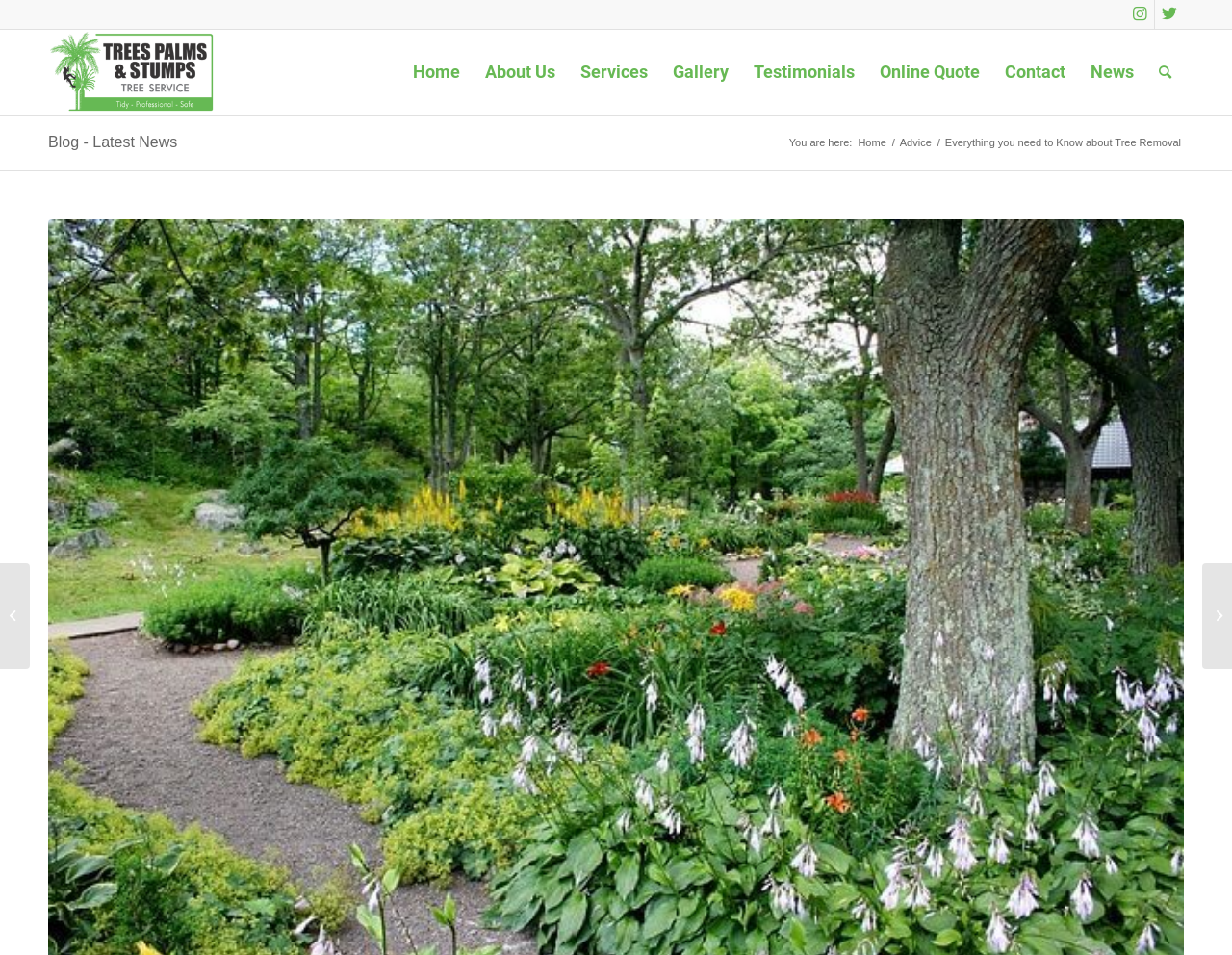What is the first menu item?
Give a thorough and detailed response to the question.

I looked at the menu items at the top of the webpage and found that the first item is 'Home'.